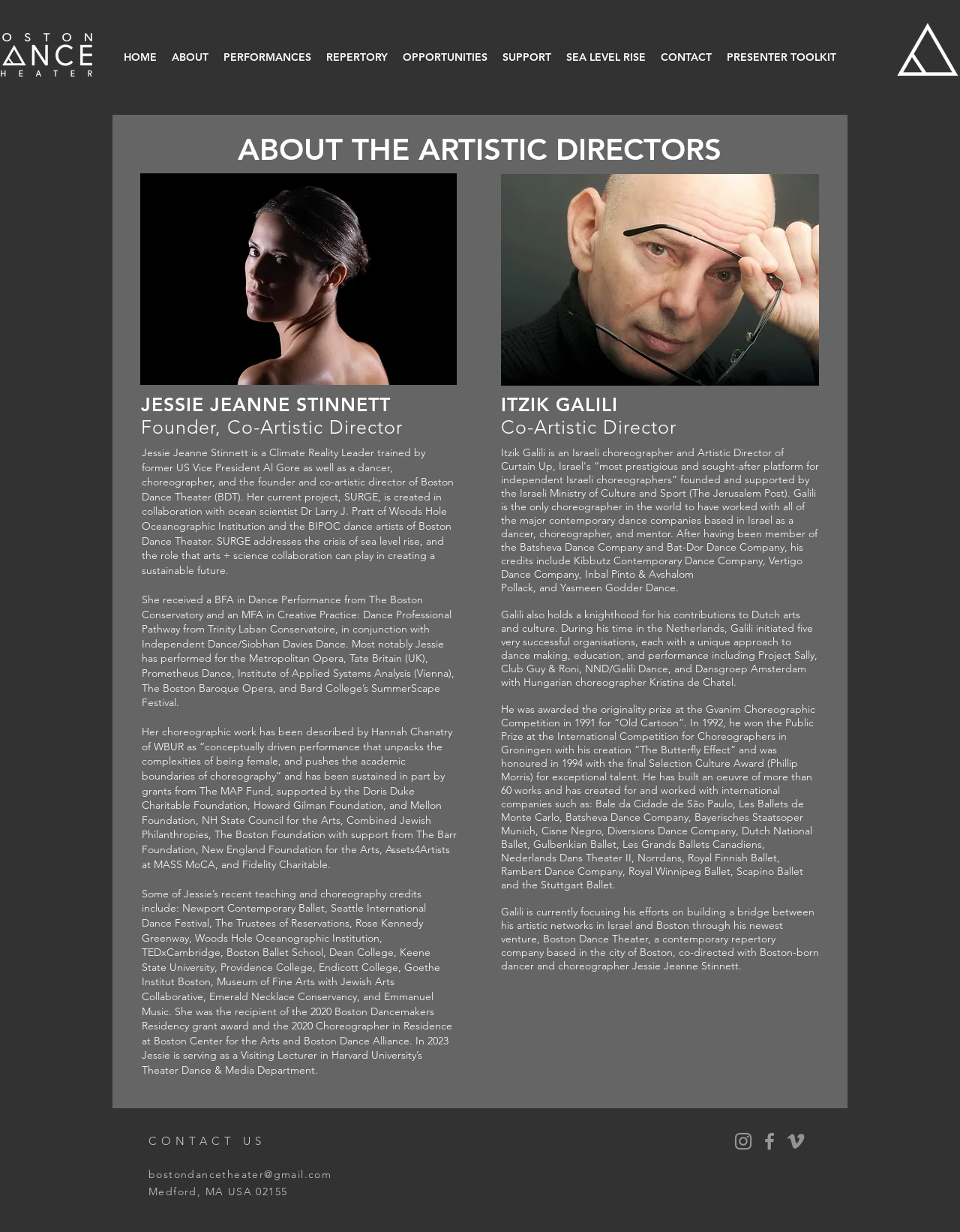Can you pinpoint the bounding box coordinates for the clickable element required for this instruction: "Visit BDT Instagram"? The coordinates should be four float numbers between 0 and 1, i.e., [left, top, right, bottom].

[0.762, 0.917, 0.786, 0.935]